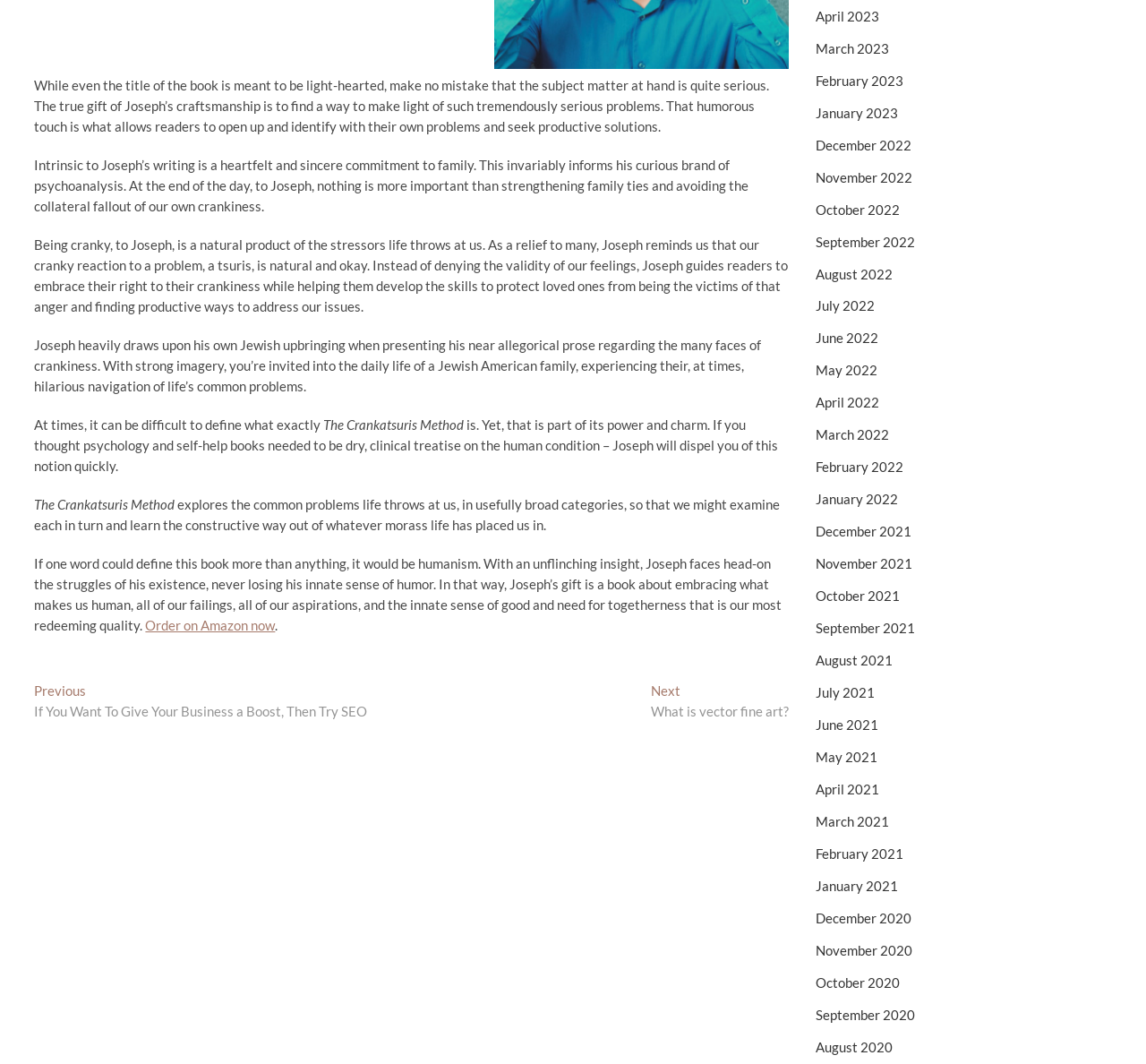What is the author's approach to dealing with crankiness?
Respond to the question with a single word or phrase according to the image.

Embracing and finding productive solutions